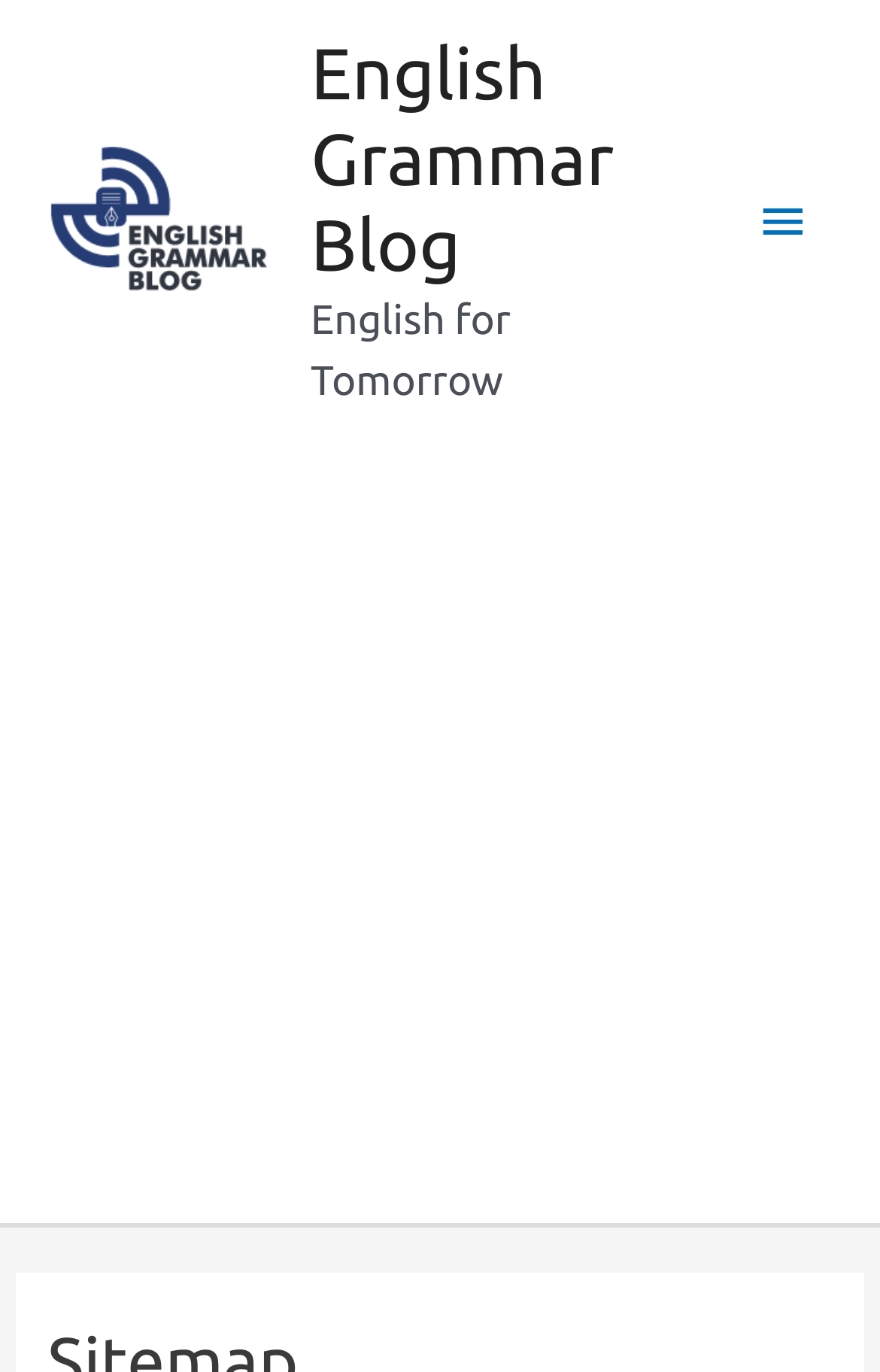Please give a one-word or short phrase response to the following question: 
What is the purpose of the button with the icon?

Main Menu